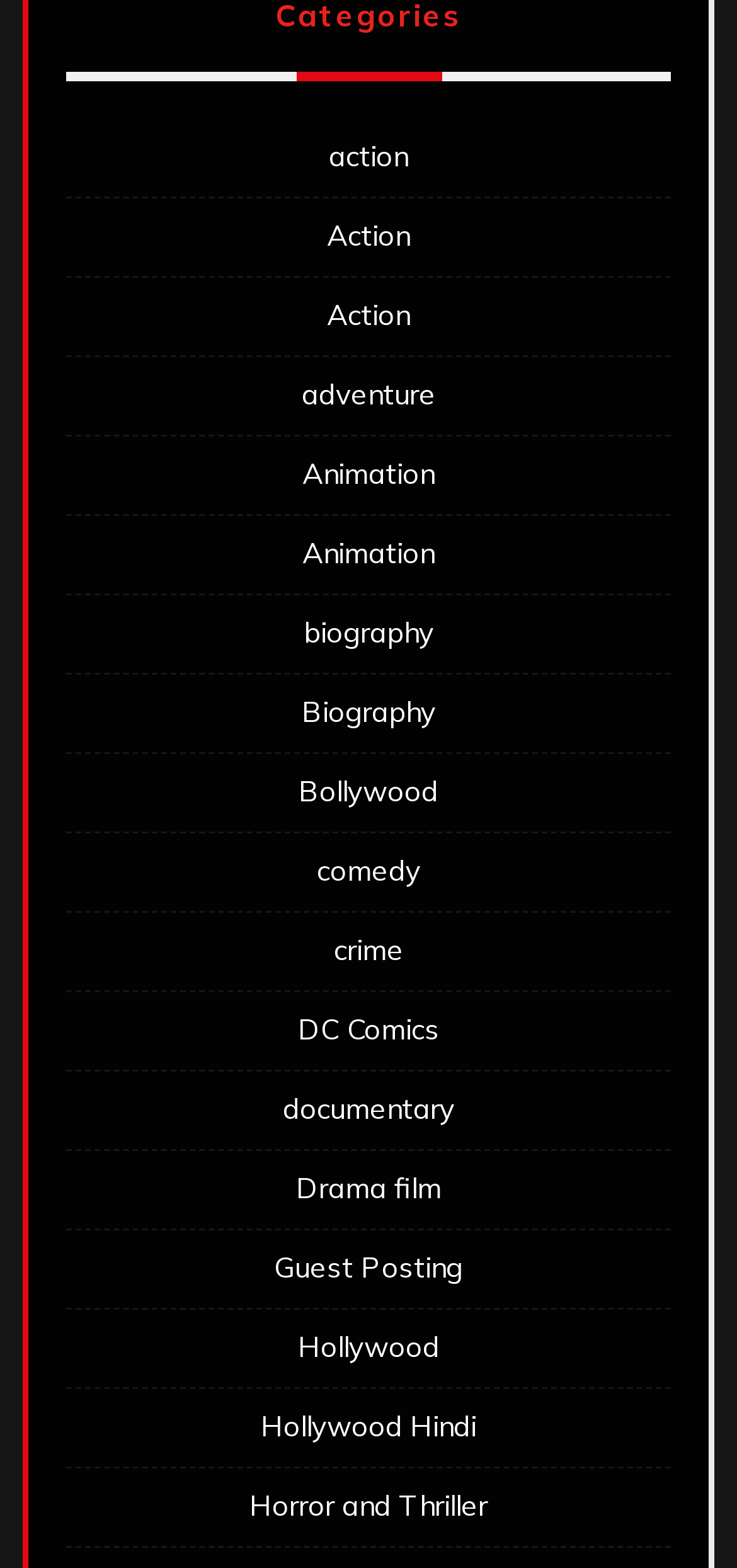Determine the bounding box coordinates of the section to be clicked to follow the instruction: "explore biography". The coordinates should be given as four float numbers between 0 and 1, formatted as [left, top, right, bottom].

[0.412, 0.392, 0.588, 0.415]